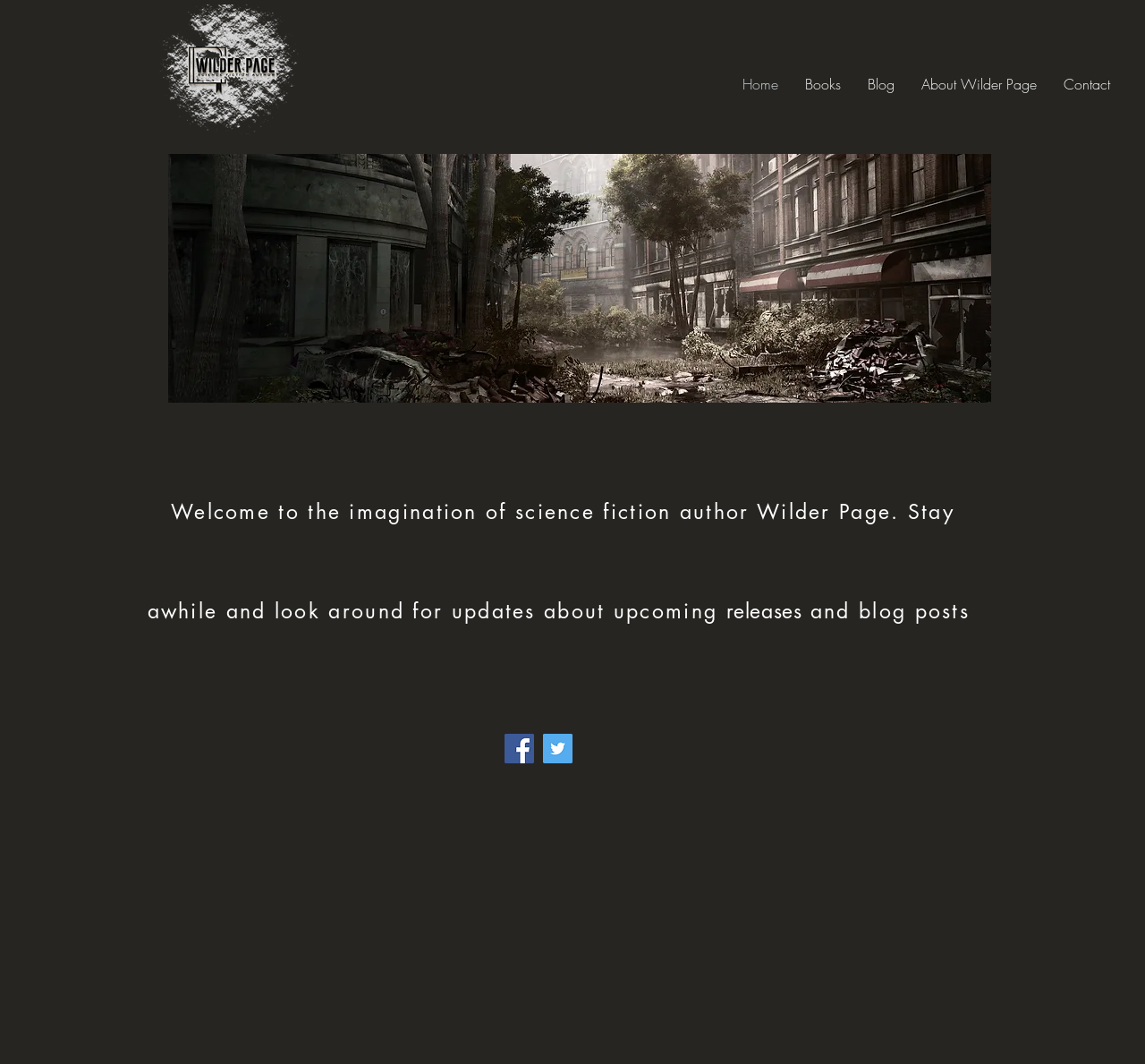What is the author's name?
Identify the answer in the screenshot and reply with a single word or phrase.

Wilder Page